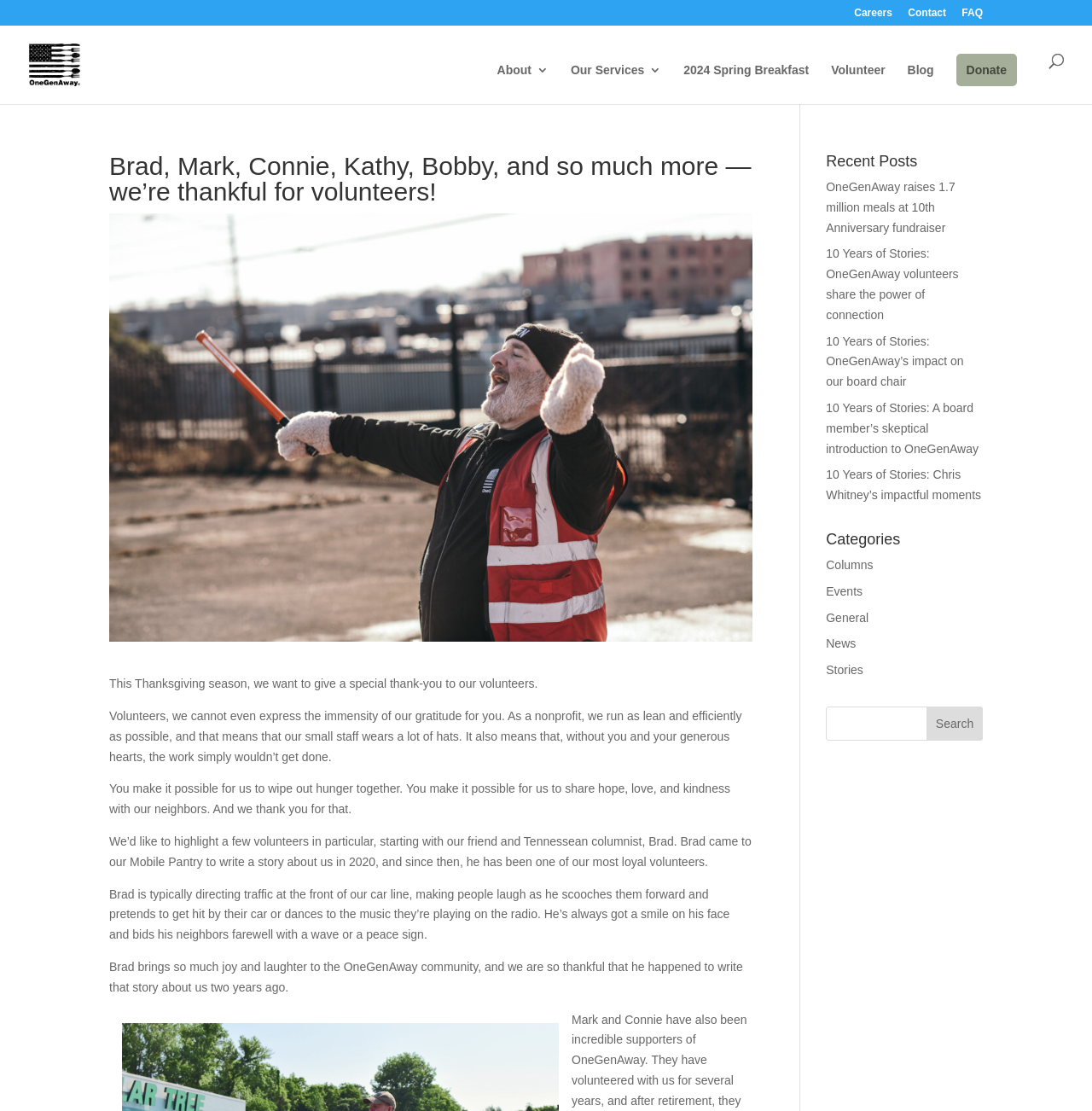Identify the bounding box coordinates of the specific part of the webpage to click to complete this instruction: "Read the 'Recent Posts'".

[0.756, 0.138, 0.9, 0.16]